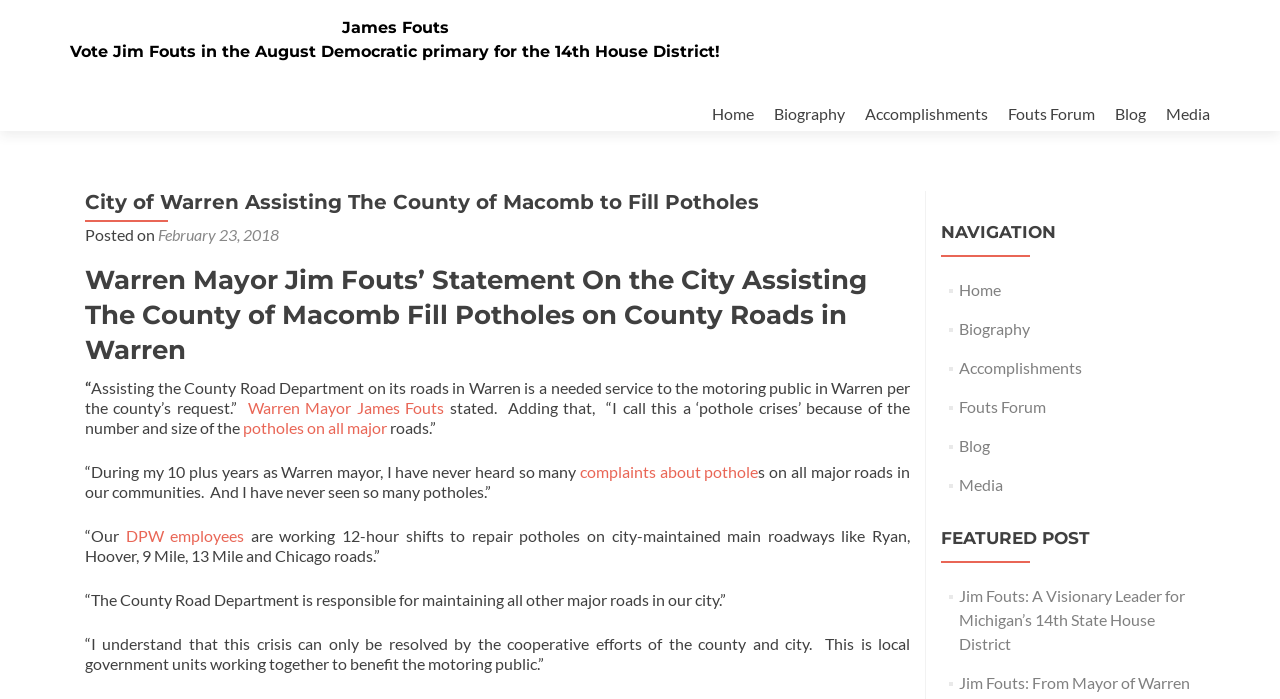Based on the provided description, "complaints about pothole", find the bounding box of the corresponding UI element in the screenshot.

[0.453, 0.661, 0.593, 0.688]